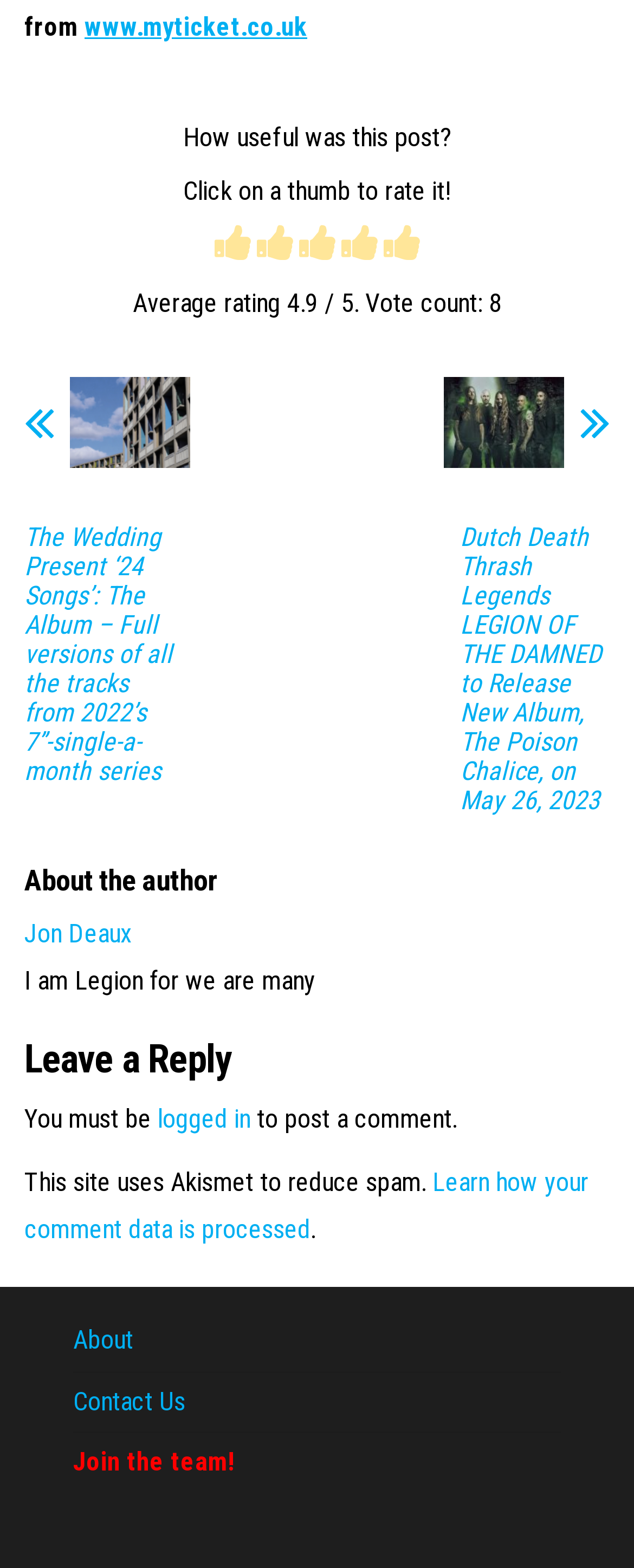Who is the author of the article?
Please provide a single word or phrase as your answer based on the screenshot.

Jon Deaux